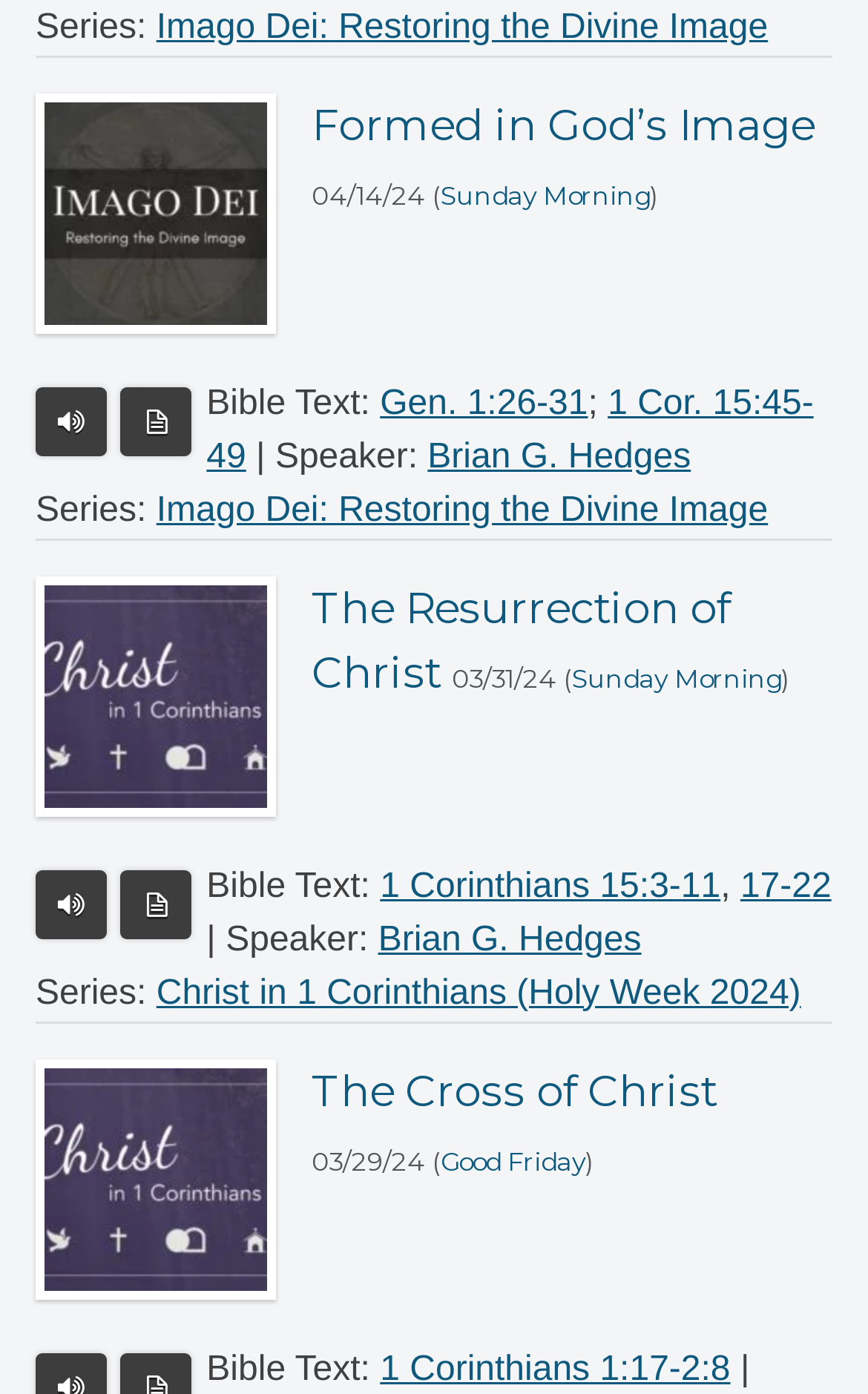Who is the speaker for the third sermon?
Refer to the image and respond with a one-word or short-phrase answer.

Brian G. Hedges